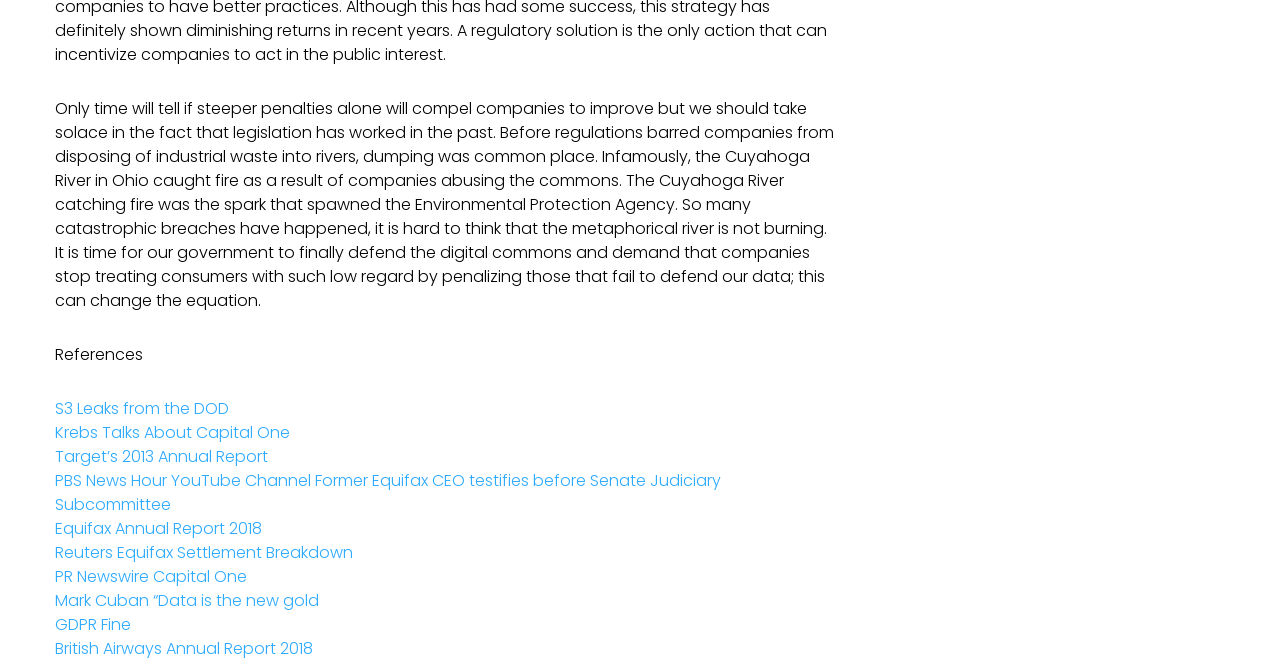Carefully examine the image and provide an in-depth answer to the question: What is the Cuyahoga River known for?

The Cuyahoga River is known for catching fire due to industrial waste disposal, which led to the creation of the Environmental Protection Agency.